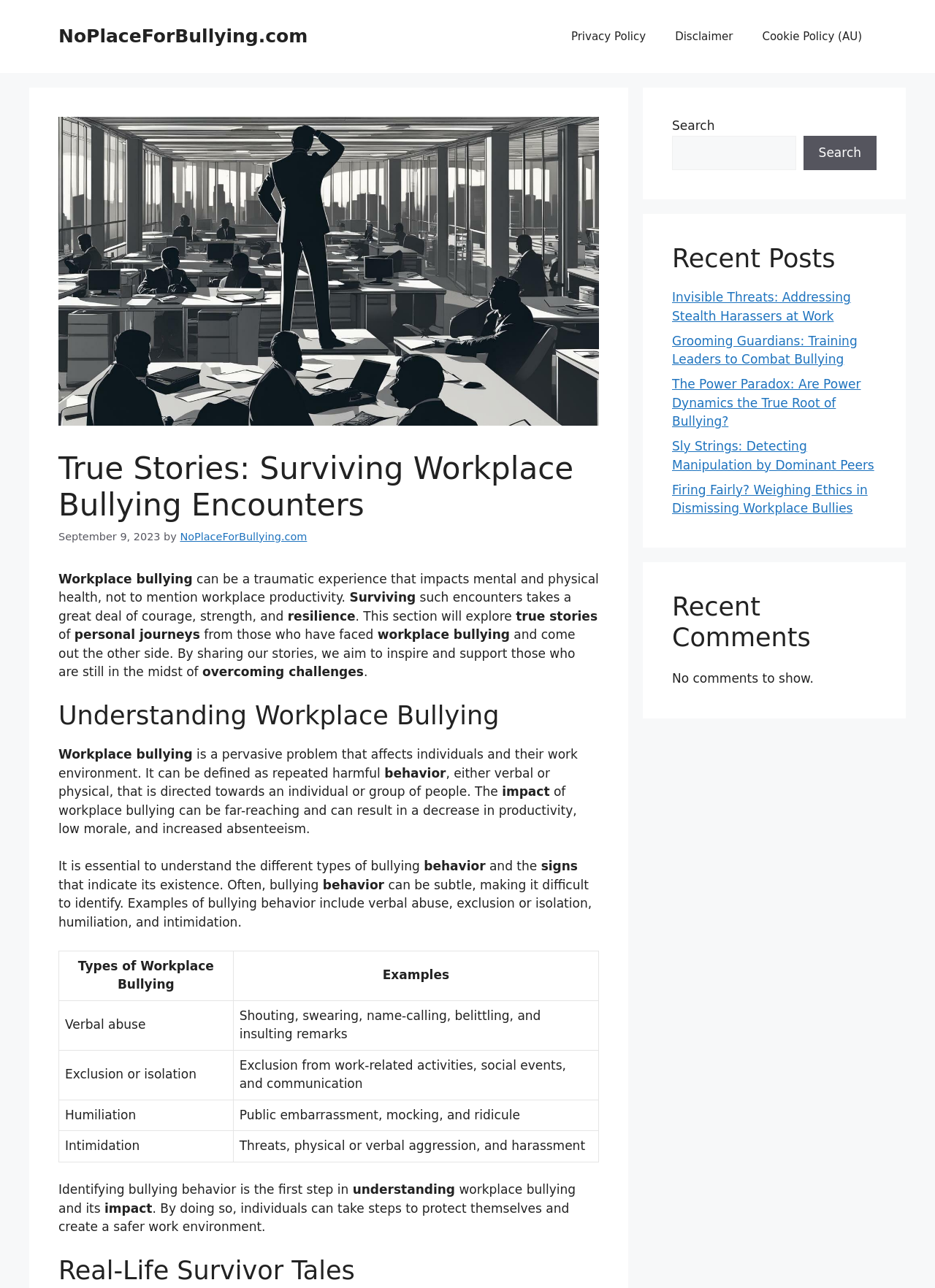Given the element description Search, identify the bounding box coordinates for the UI element on the webpage screenshot. The format should be (top-left x, top-left y, bottom-right x, bottom-right y), with values between 0 and 1.

[0.859, 0.105, 0.938, 0.132]